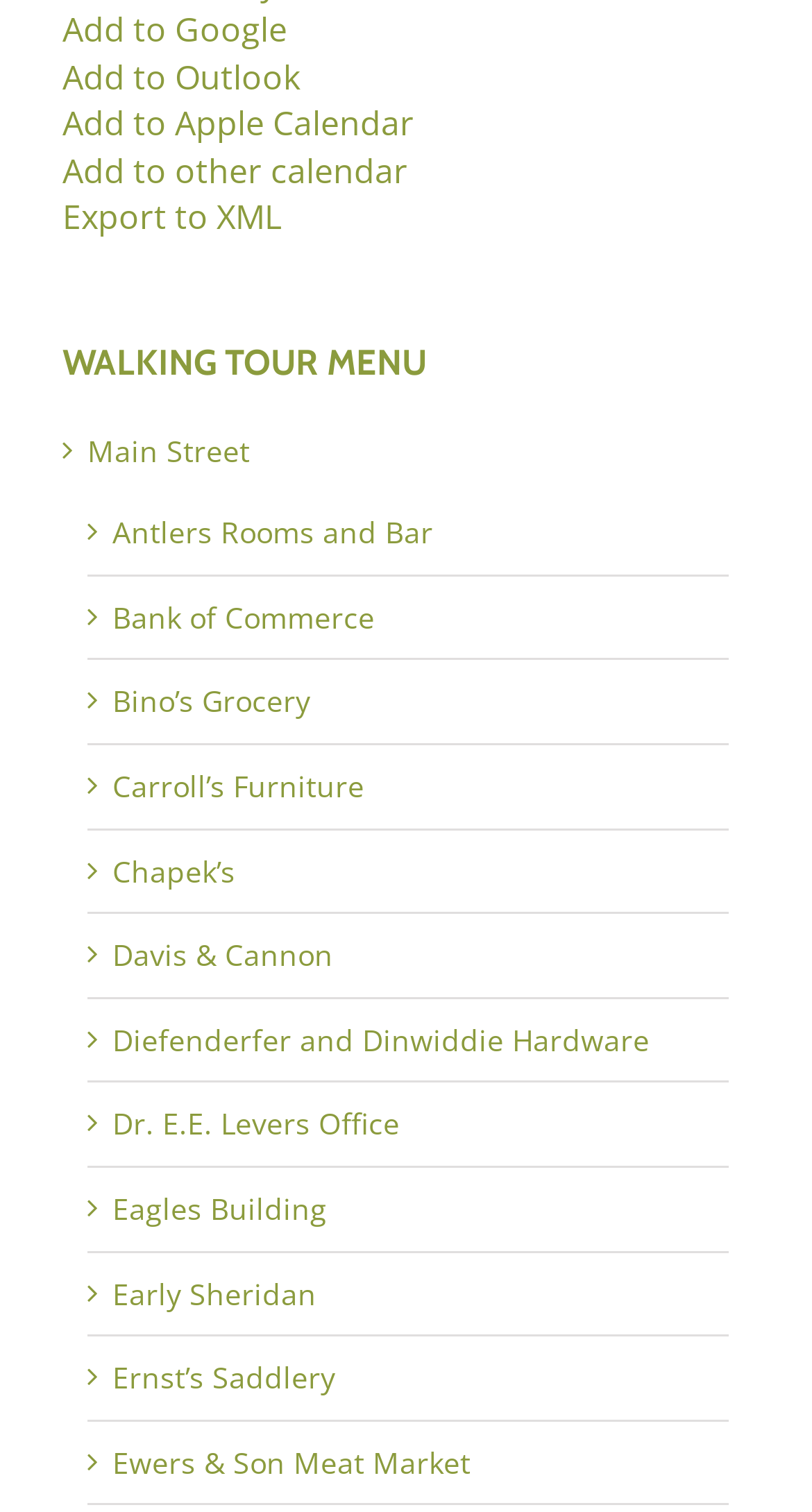Look at the image and write a detailed answer to the question: 
How many calendar options are available?

I counted the number of links provided at the top of the page, which are 'Add to Google', 'Add to Outlook', 'Add to Apple Calendar', 'Add to other calendar', and 'Export to XML'. There are 5 options in total.